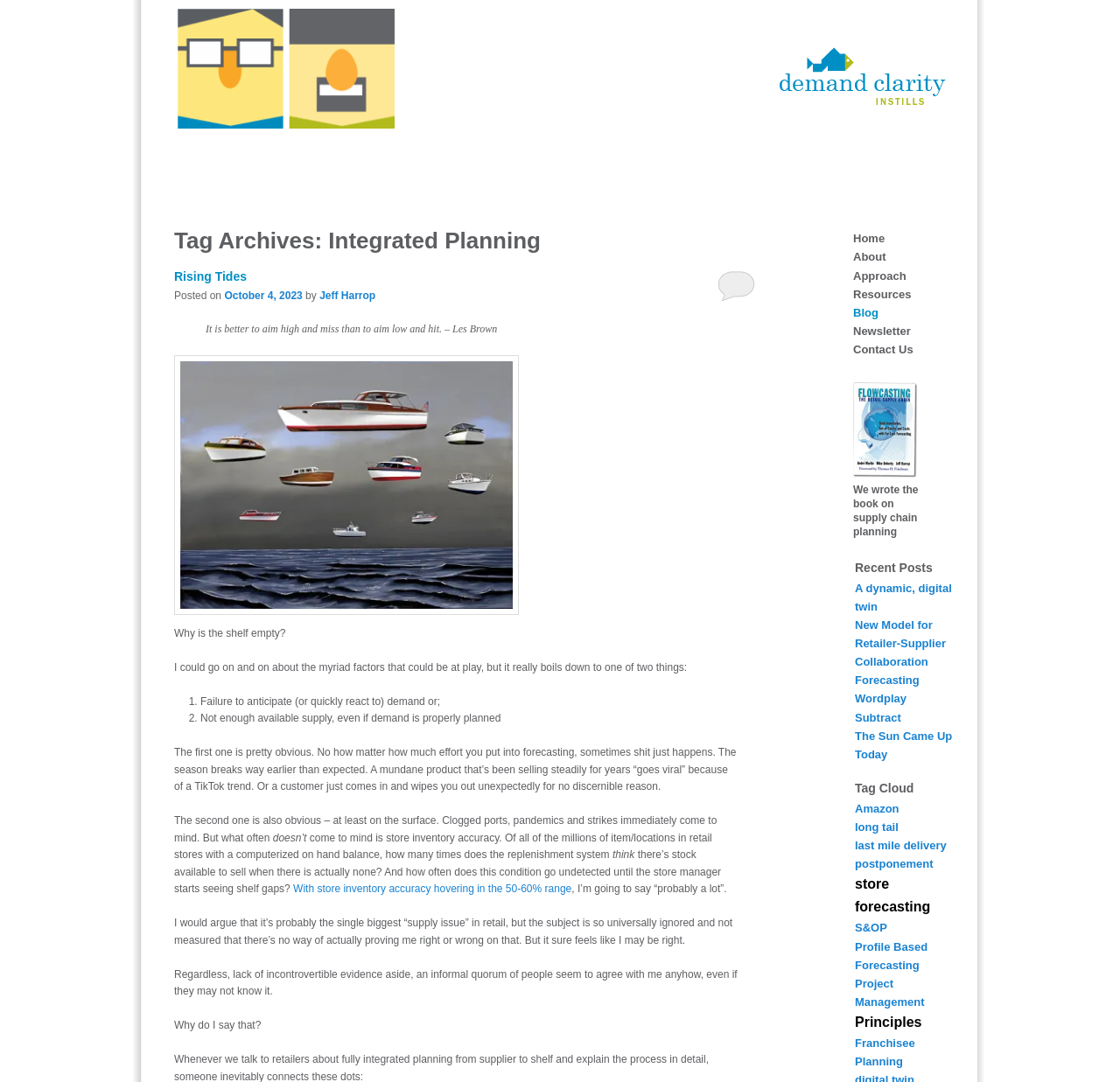Give a detailed account of the webpage, highlighting key information.

The webpage is about Integrated Planning and Demand Clarity, with a focus on supply chain planning and retail industry insights. At the top, there is a logo image and a link to "Demand Clarity". Below this, there is a header section with a title "Tag Archives: Integrated Planning" and a subheading "Rising Tides". 

To the right of the header section, there are several links to other pages, including "Home", "About", "Approach", "Resources", "Blog", "Newsletter", and "Contact Us". 

The main content of the page is a blog post titled "Why is the shelf empty?" which discusses the importance of accurate demand planning and inventory management in retail. The post includes a quote from Les Brown and a blockquote with a figure. The text is divided into paragraphs, with some sentences highlighted as list items. There are also links to other related articles and a time stamp indicating when the post was published.

At the bottom of the page, there are sections for "Recent Posts" and "Tag Cloud", which provide links to other blog posts and popular tags, respectively.